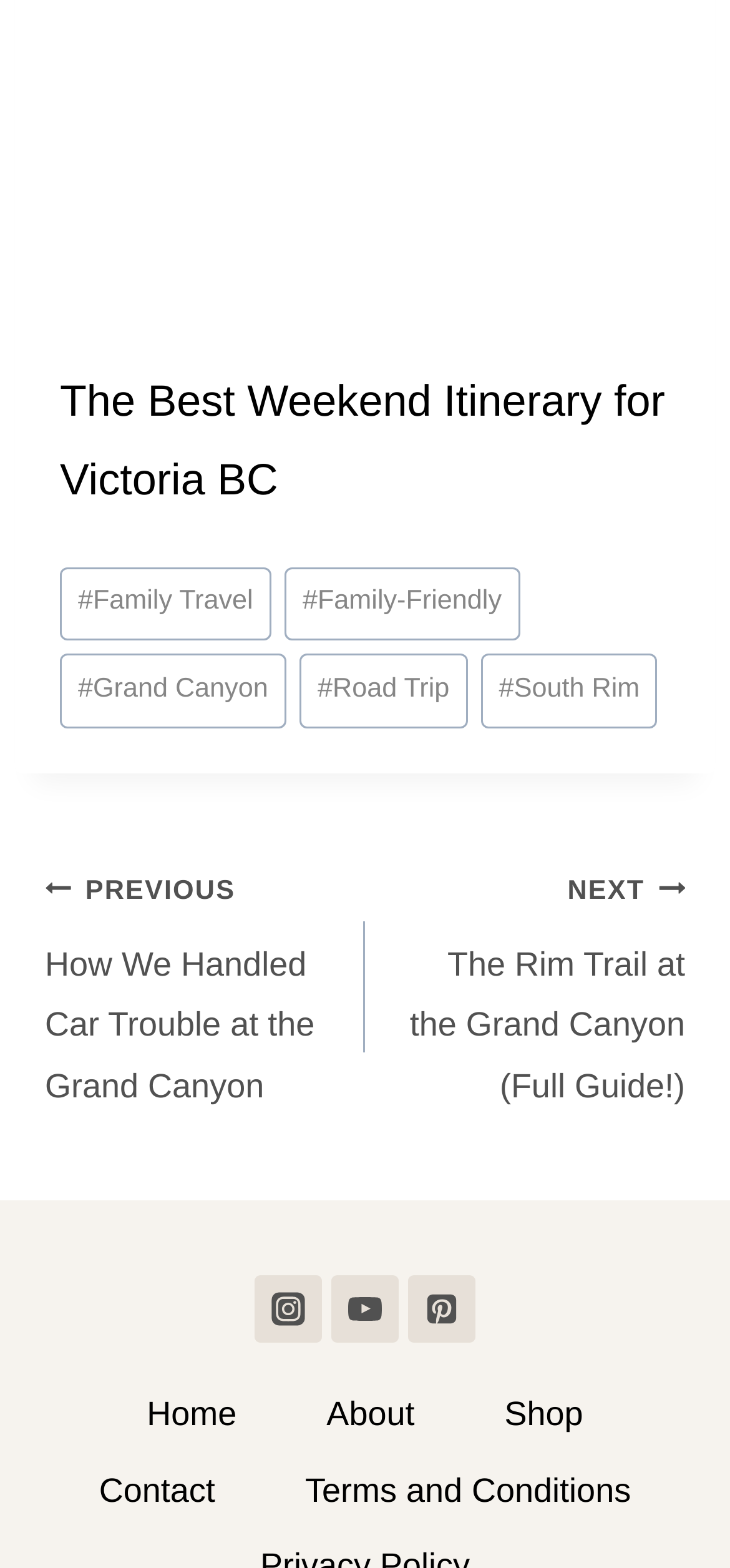Determine the bounding box for the described HTML element: "Terms and Conditions". Ensure the coordinates are four float numbers between 0 and 1 in the format [left, top, right, bottom].

[0.356, 0.926, 0.926, 0.974]